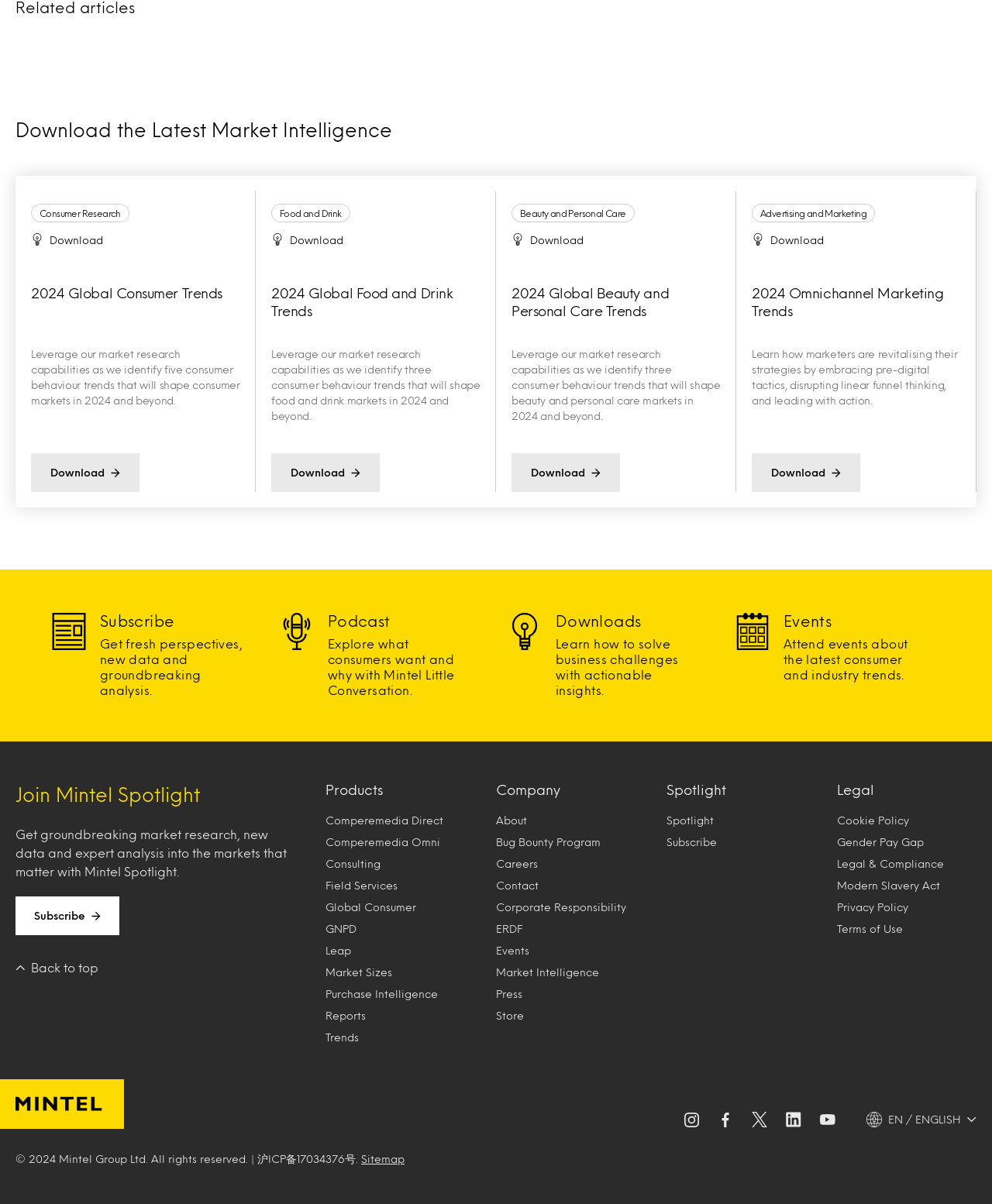Answer the question using only one word or a concise phrase: What is the title of the first article?

2024 Global Food and Drink Trends